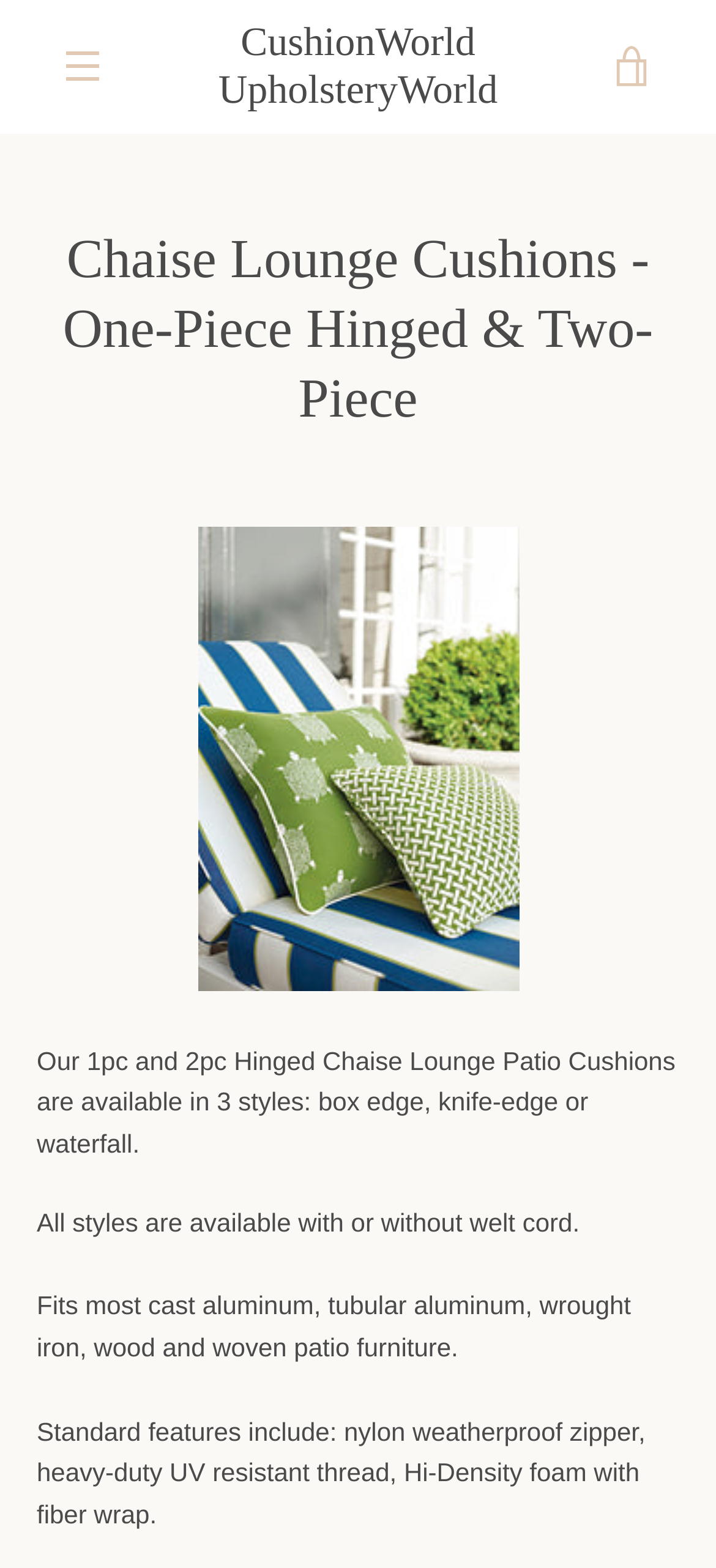Provide your answer in a single word or phrase: 
What is the name of the platform that powers this website?

Shopify